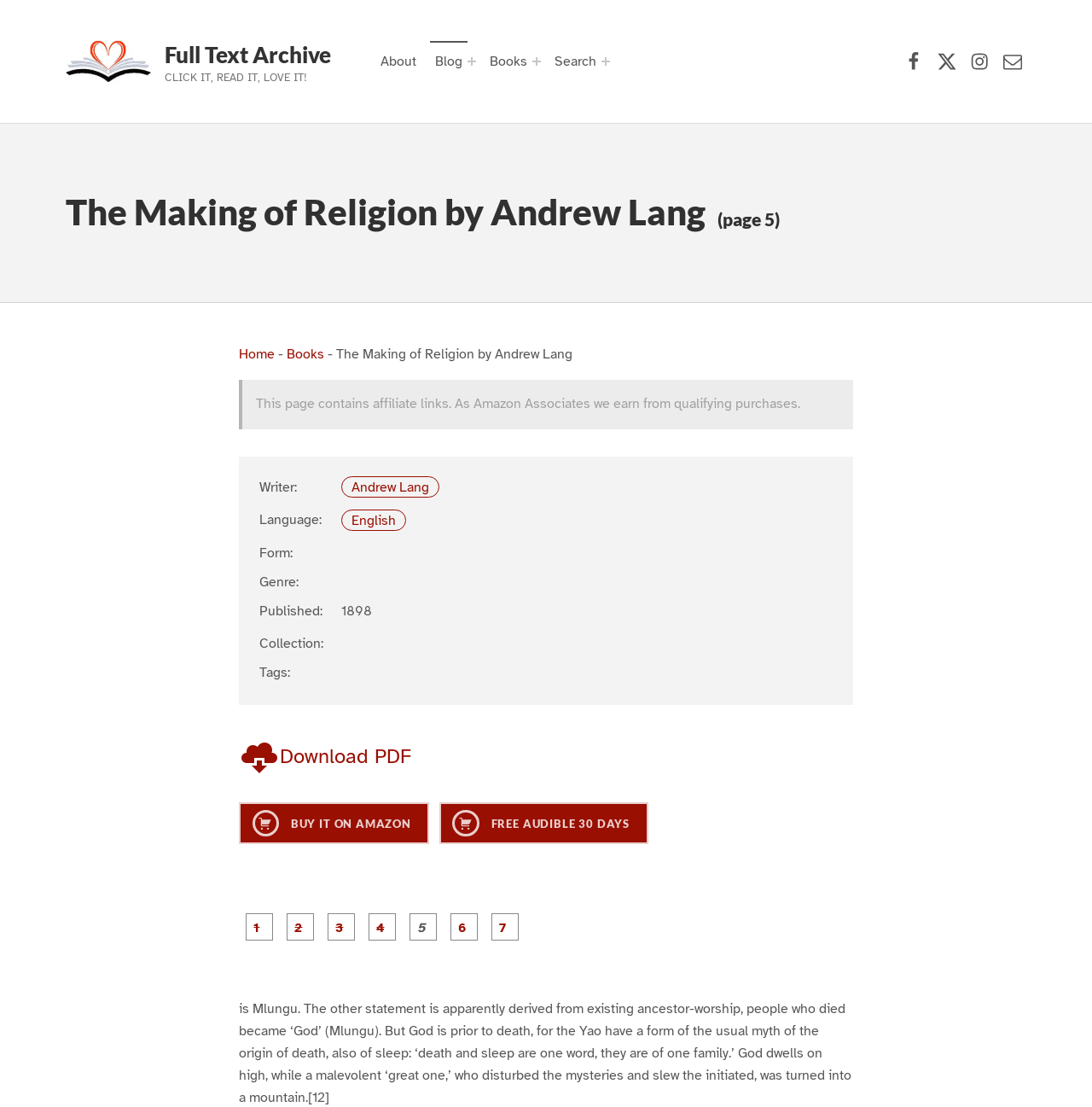Identify the main title of the webpage and generate its text content.

The Making of Religion by Andrew Lang (page 5)